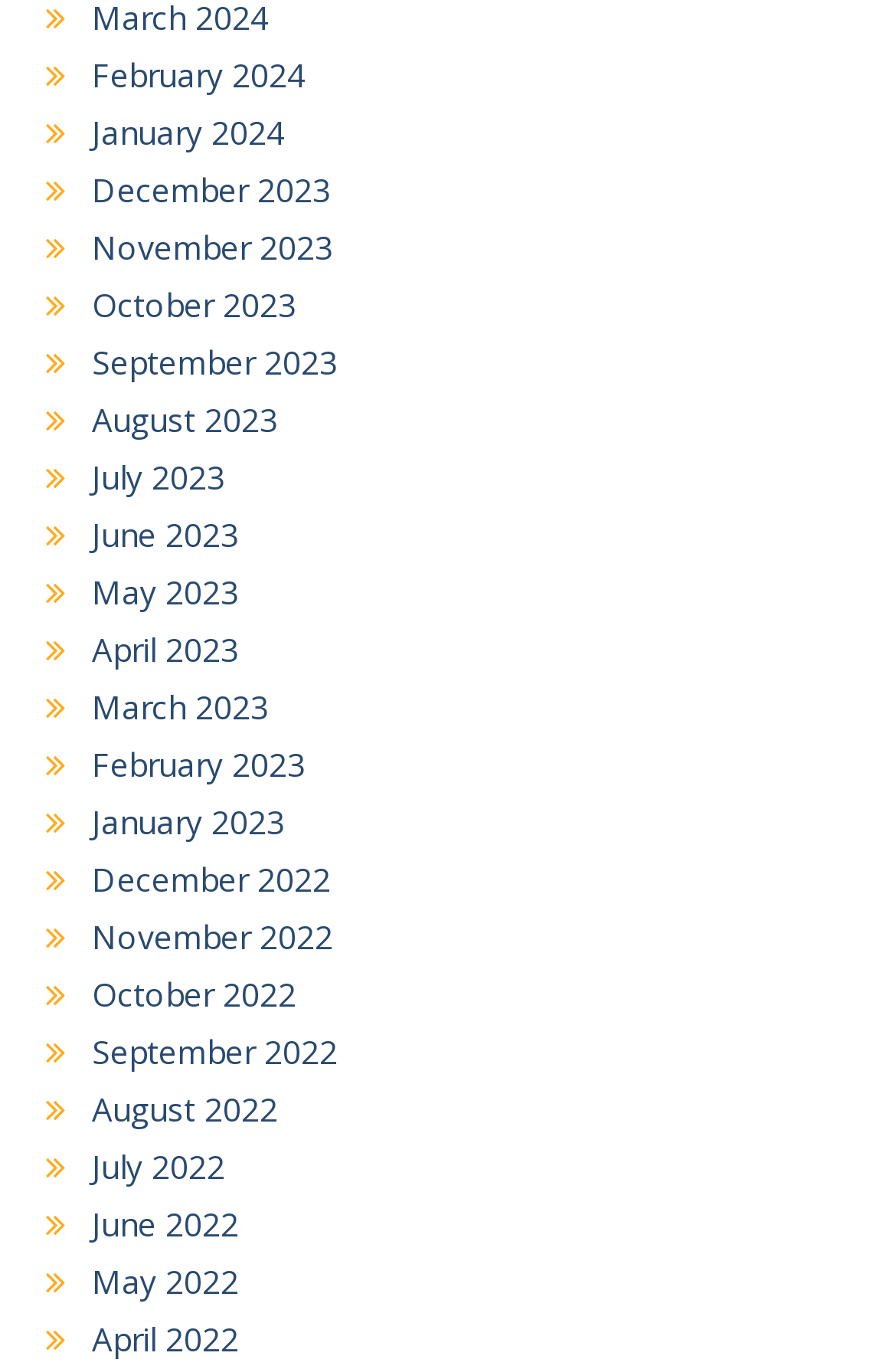Answer the question with a brief word or phrase:
What is the pattern of the month names?

Monthly sequence